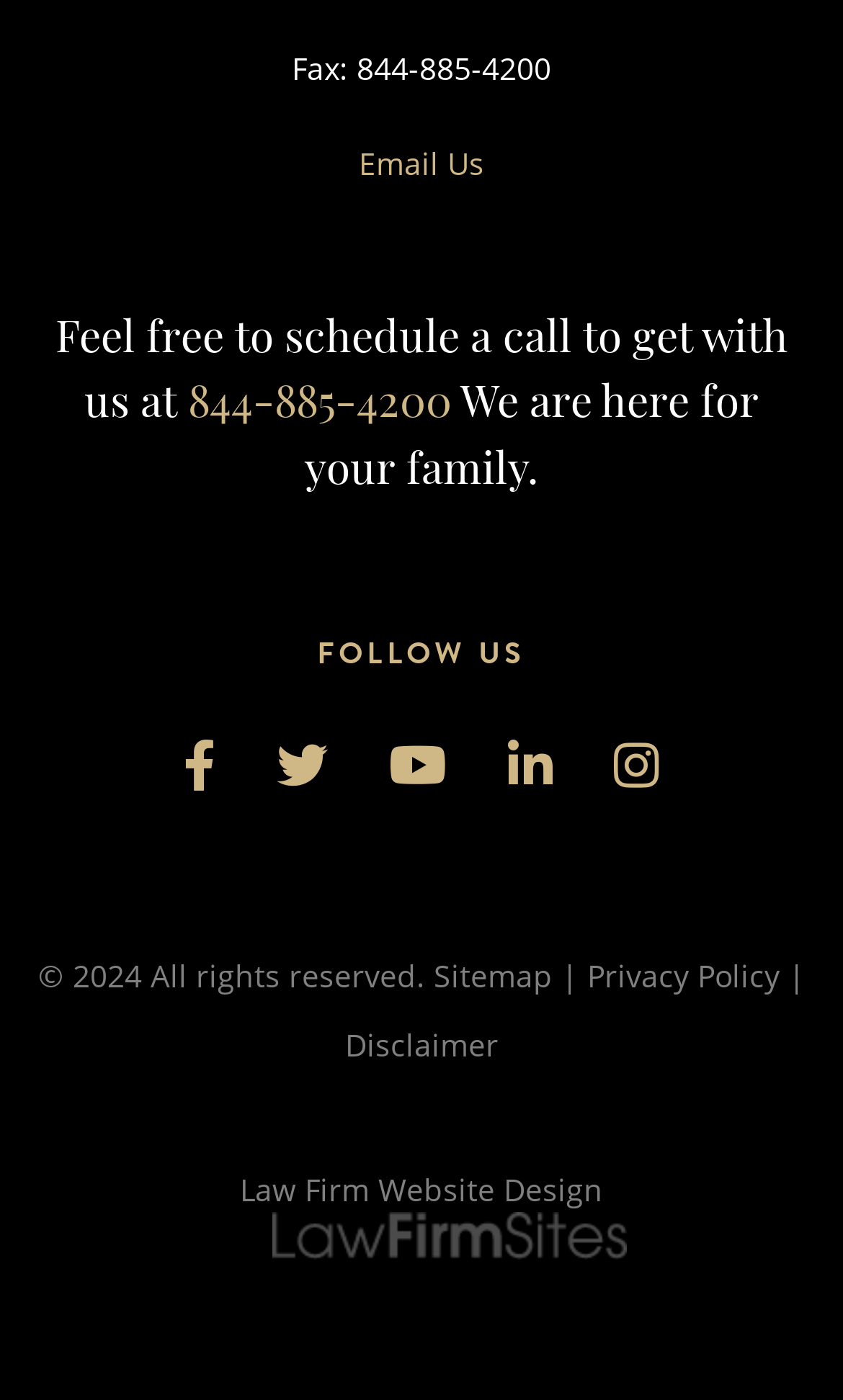Provide a brief response to the question below using one word or phrase:
What is the fax number?

844-885-4200